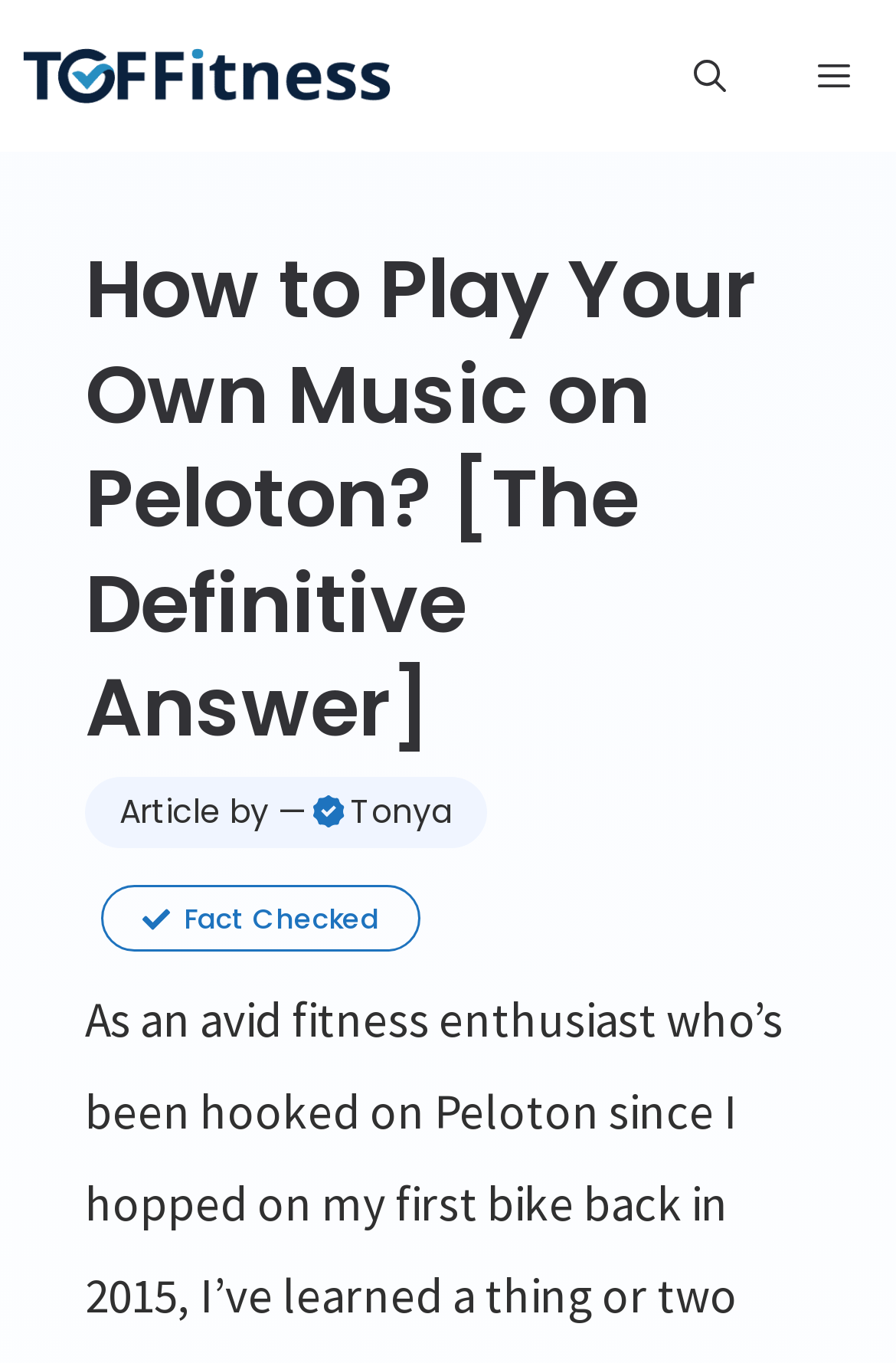Refer to the screenshot and answer the following question in detail:
Is the menu expanded?

I found the button 'Menu' which has the property 'expanded: False' indicating that the menu is not expanded.